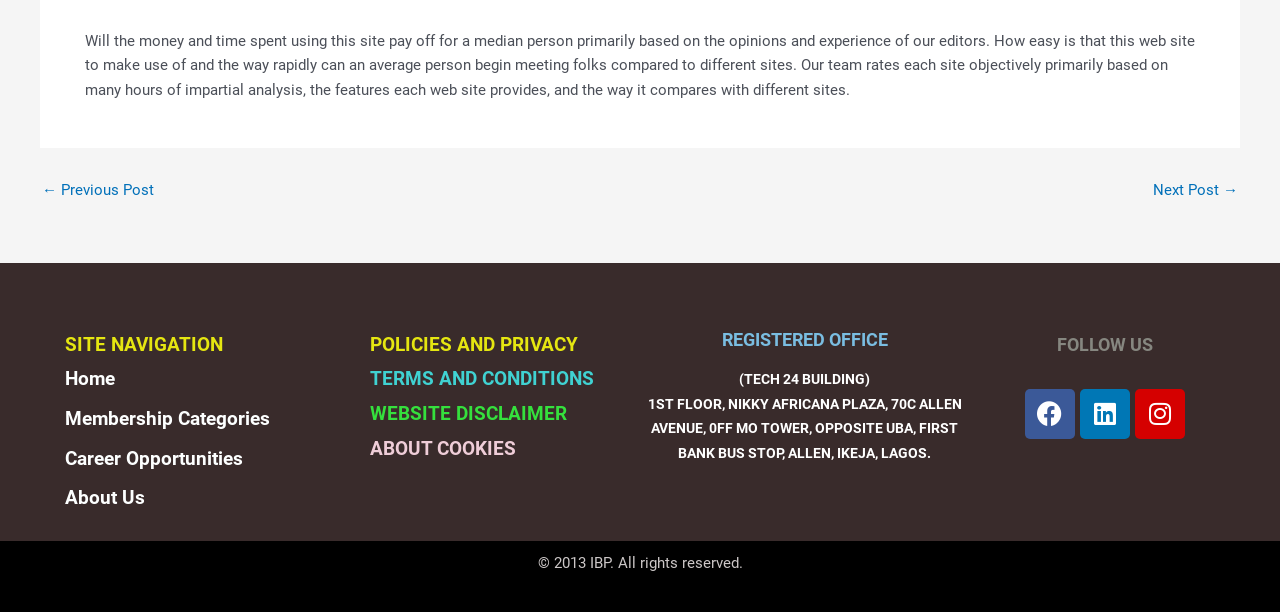Locate the bounding box coordinates of the region to be clicked to comply with the following instruction: "Click the 'Next Post →' link". The coordinates must be four float numbers between 0 and 1, in the form [left, top, right, bottom].

[0.901, 0.299, 0.967, 0.323]